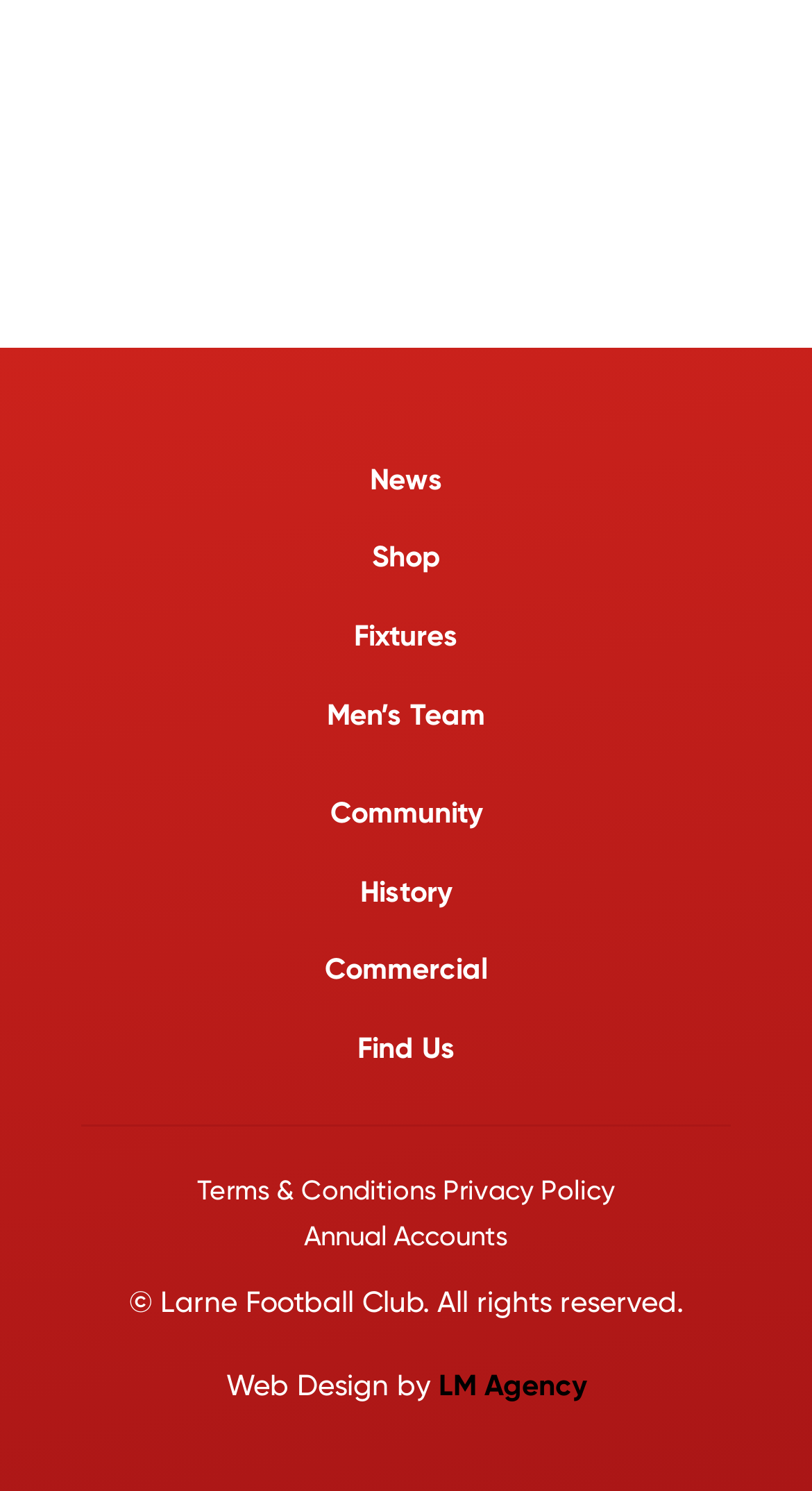Find the bounding box coordinates of the element you need to click on to perform this action: 'Contact Us'. The coordinates should be represented by four float values between 0 and 1, in the format [left, top, right, bottom].

None